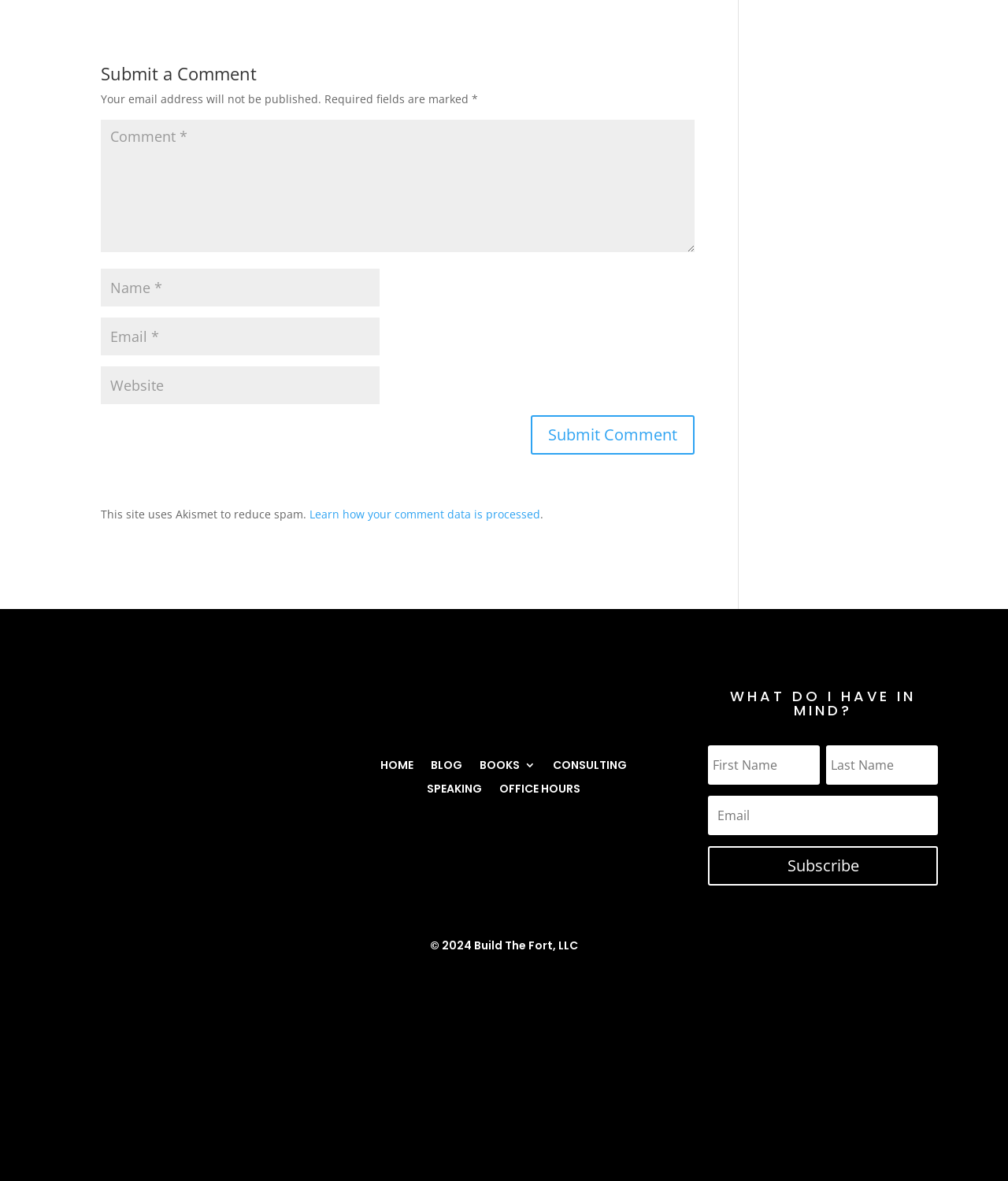Given the element description "Office Hours", identify the bounding box of the corresponding UI element.

[0.496, 0.663, 0.576, 0.678]